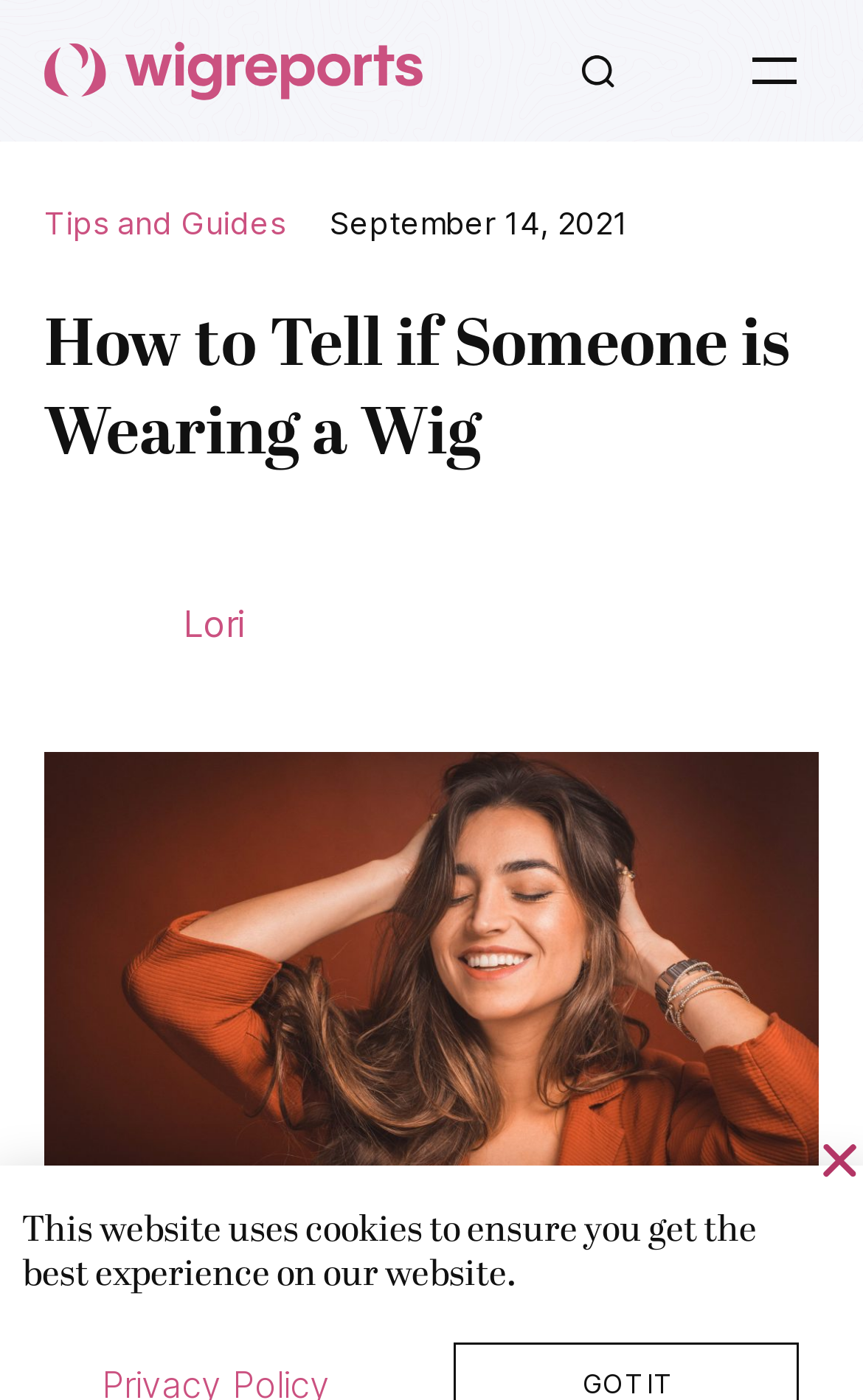Use a single word or phrase to answer the question: 
How many images are on the webpage?

3